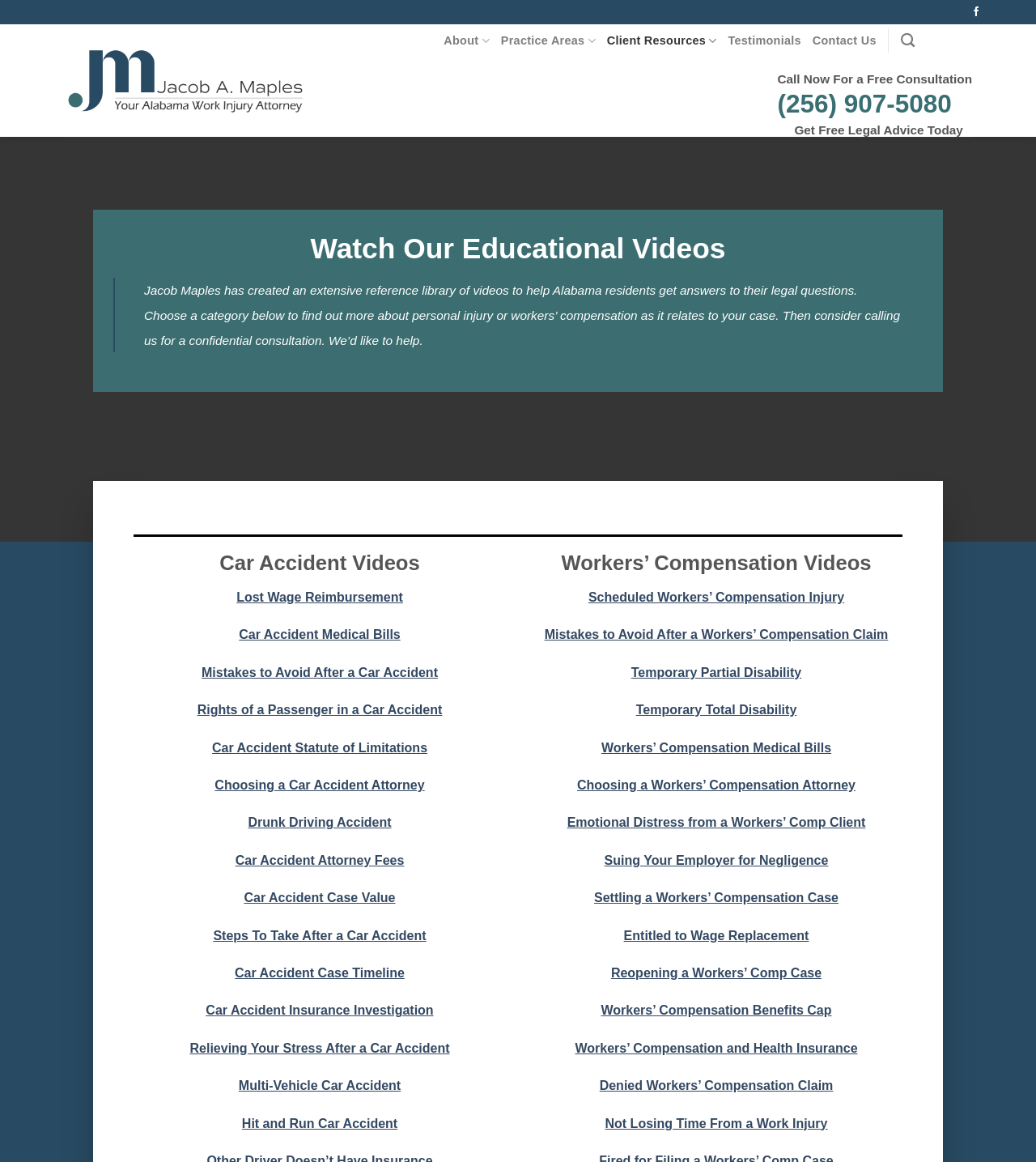Determine the bounding box coordinates of the section I need to click to execute the following instruction: "Go to top". Provide the coordinates as four float numbers between 0 and 1, i.e., [left, top, right, bottom].

[0.953, 0.859, 0.983, 0.886]